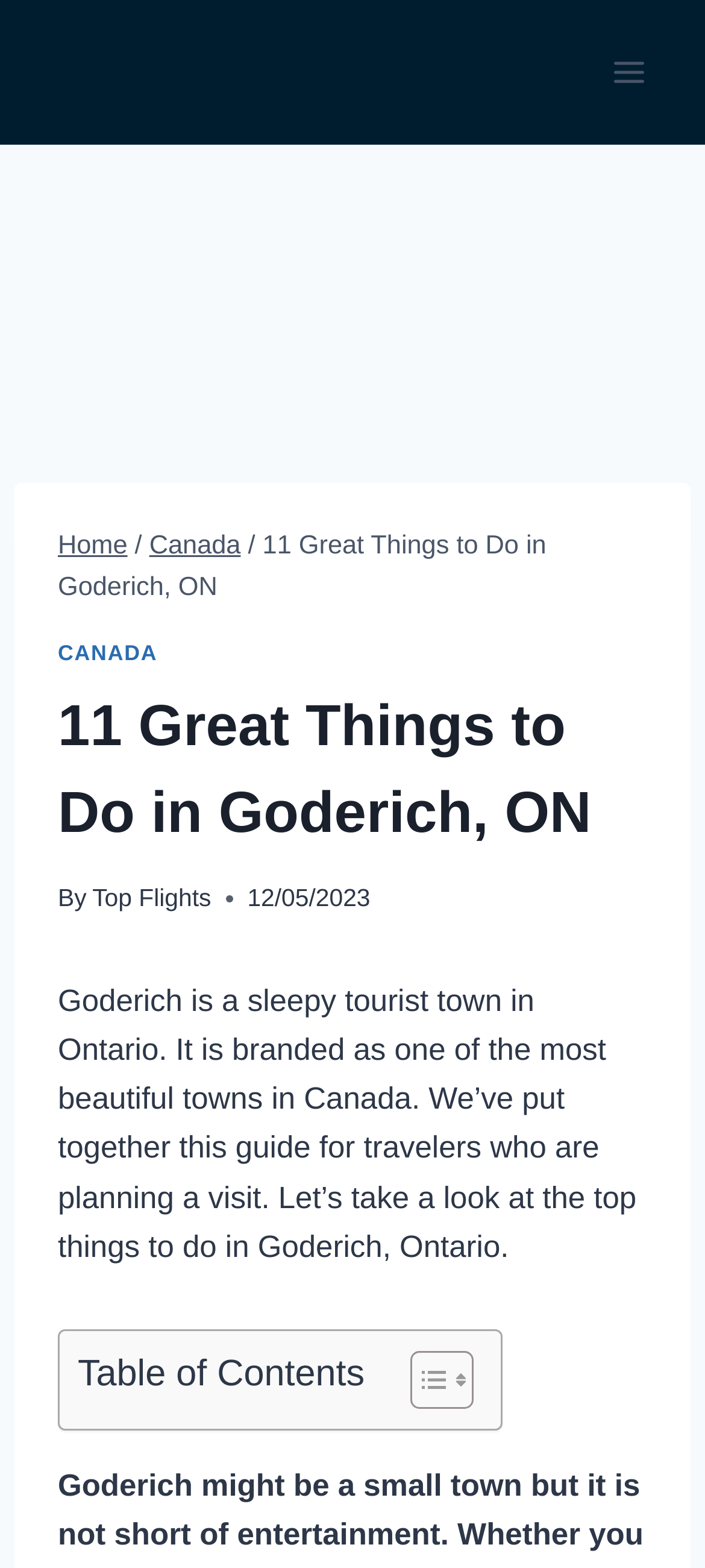Using the provided element description: "Toggle Menu", determine the bounding box coordinates of the corresponding UI element in the screenshot.

[0.844, 0.028, 0.938, 0.064]